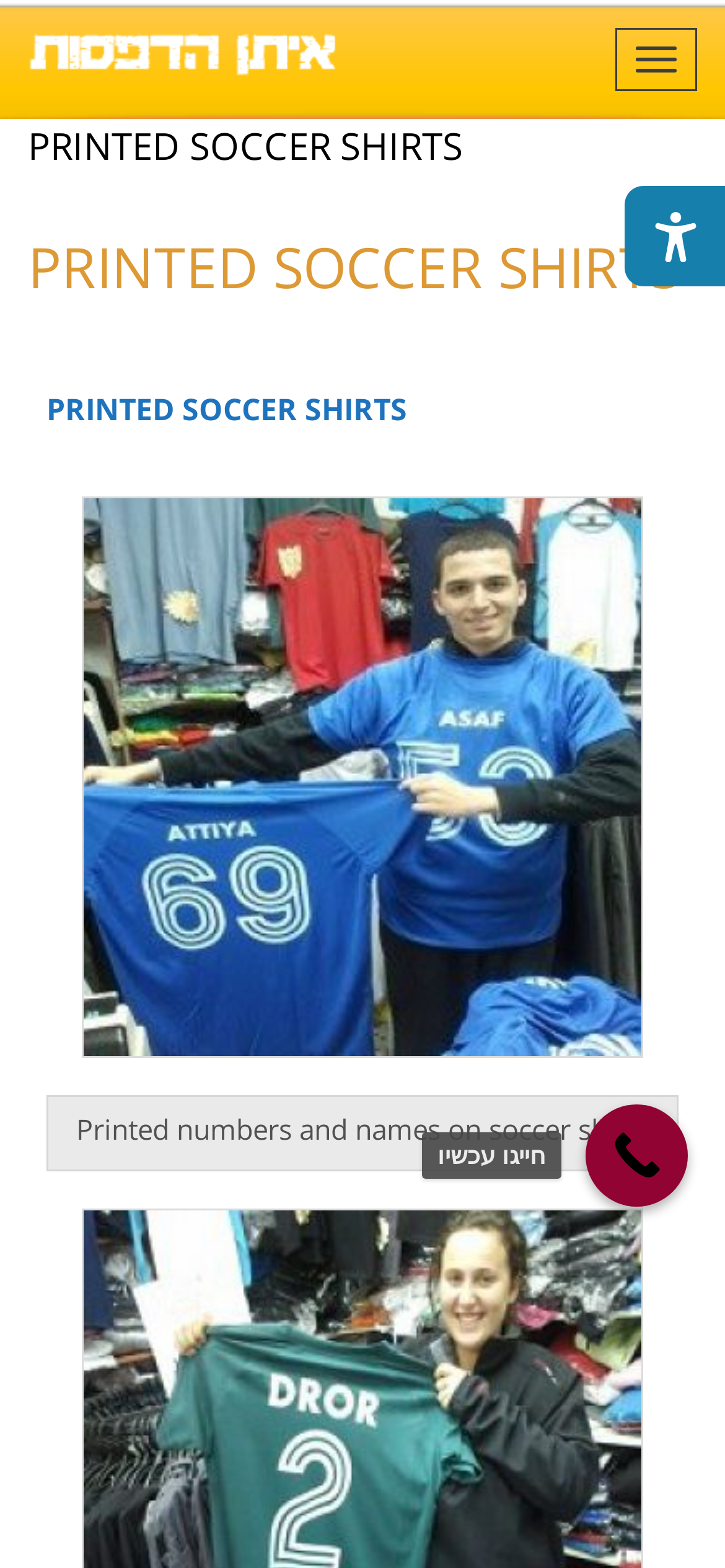Answer briefly with one word or phrase:
What is the company name on the logo?

Eitan’s Print